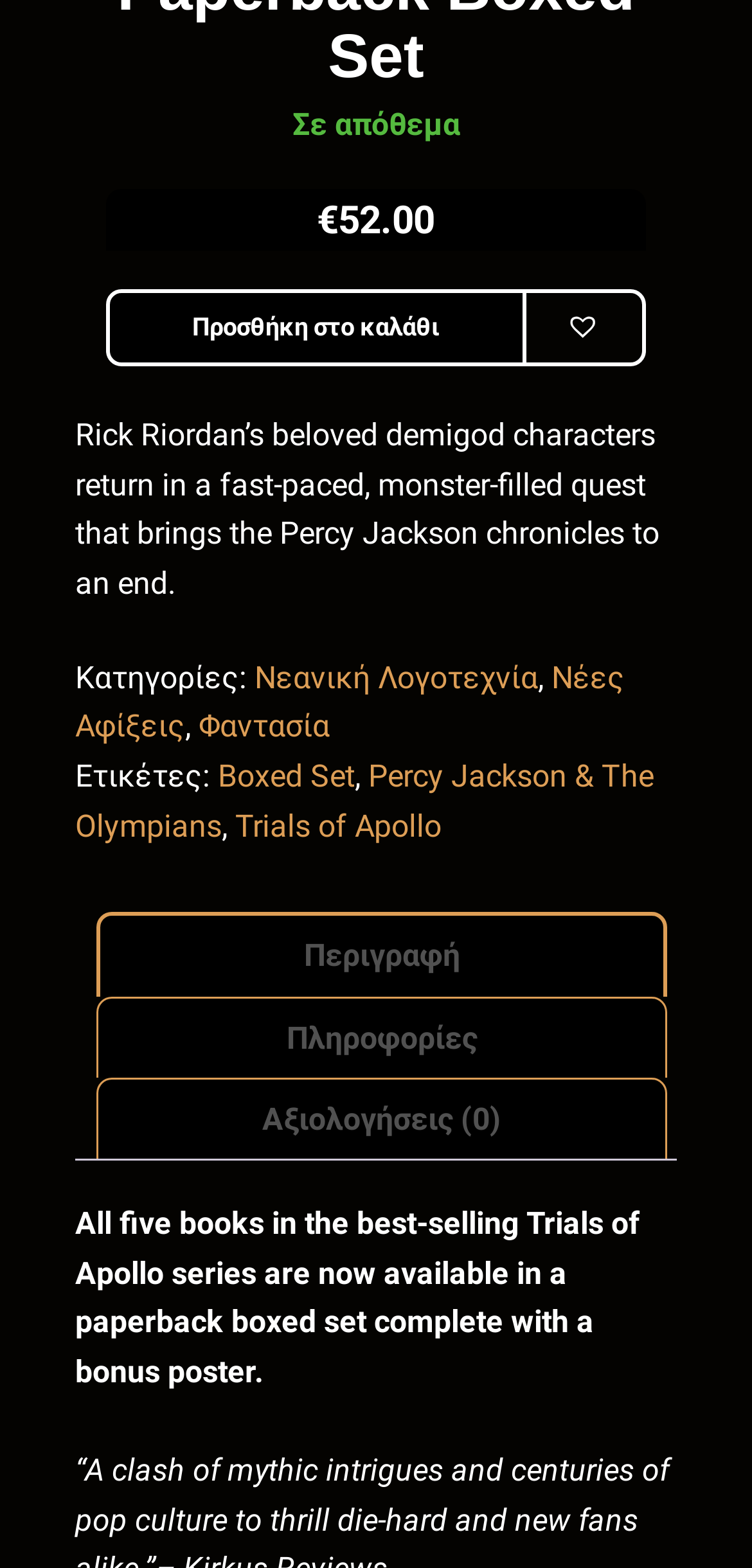From the given element description: "Percy Jackson & The Olympians", find the bounding box for the UI element. Provide the coordinates as four float numbers between 0 and 1, in the order [left, top, right, bottom].

[0.1, 0.483, 0.869, 0.538]